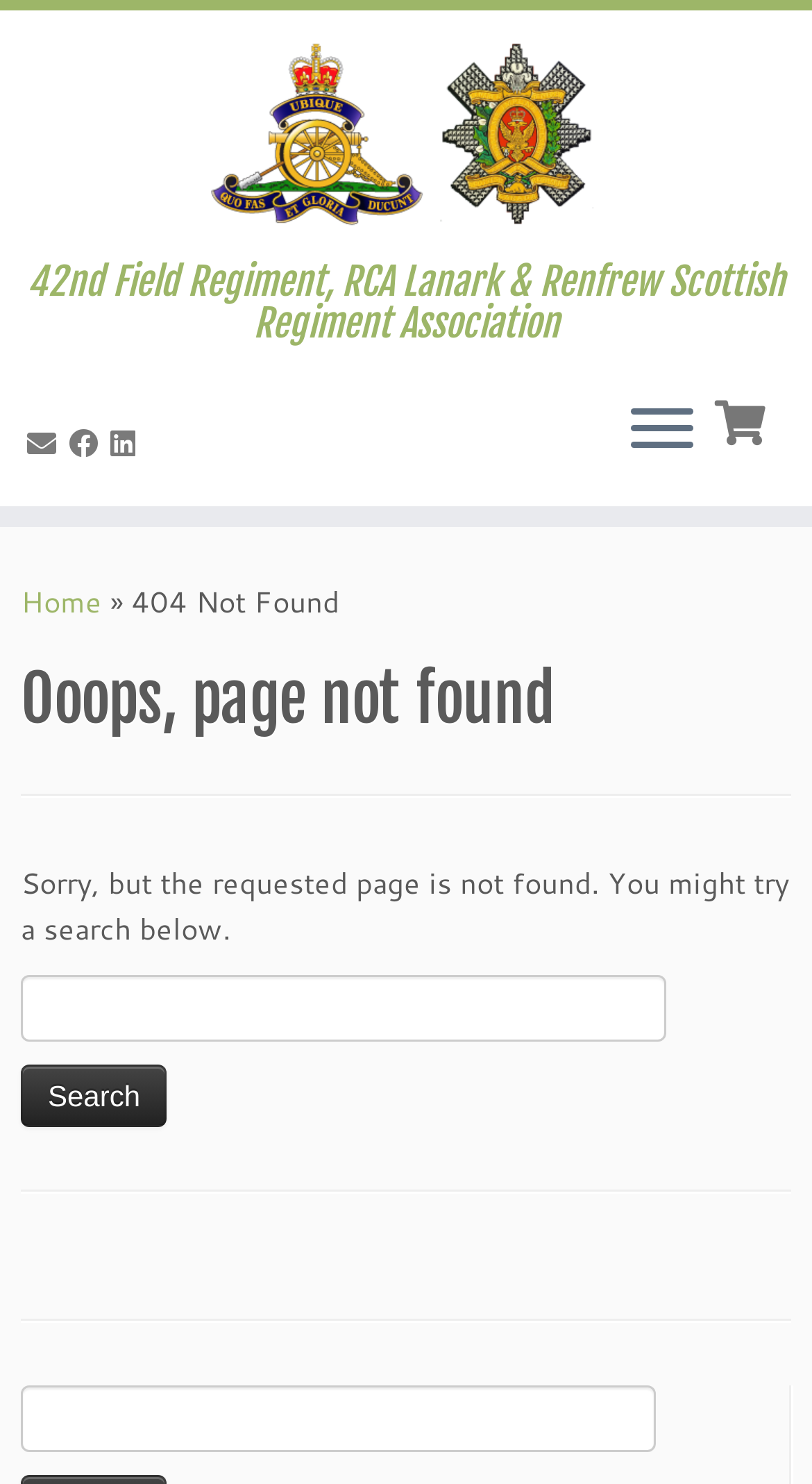How many horizontal separators are there on the webpage?
We need a detailed and meticulous answer to the question.

I counted the number of horizontal separators by looking at the separator elements on the webpage, which are two horizontal lines separating different sections of the webpage.